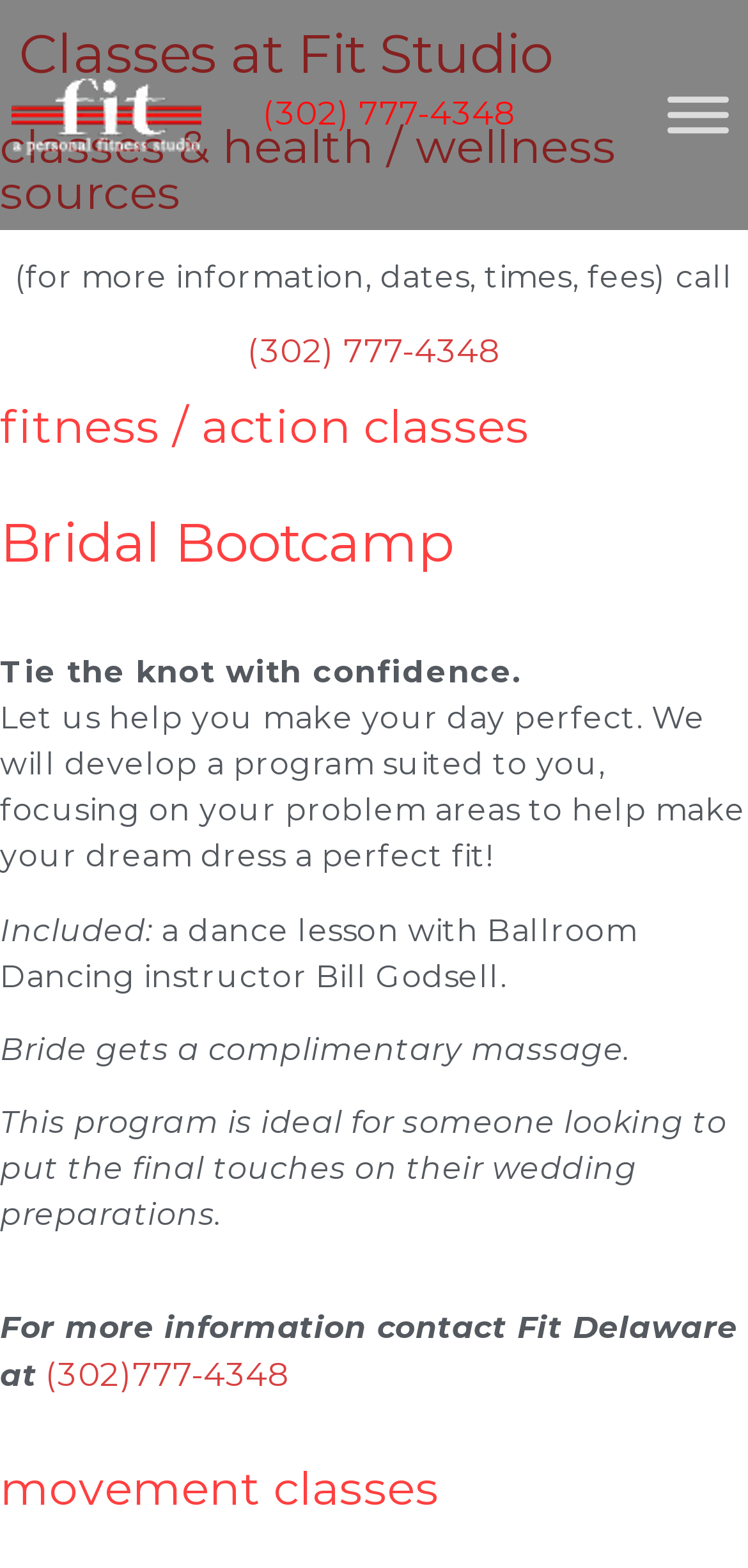What is the benefit for the bride in the Bridal Bootcamp program?
Look at the screenshot and respond with a single word or phrase.

Complimentary massage